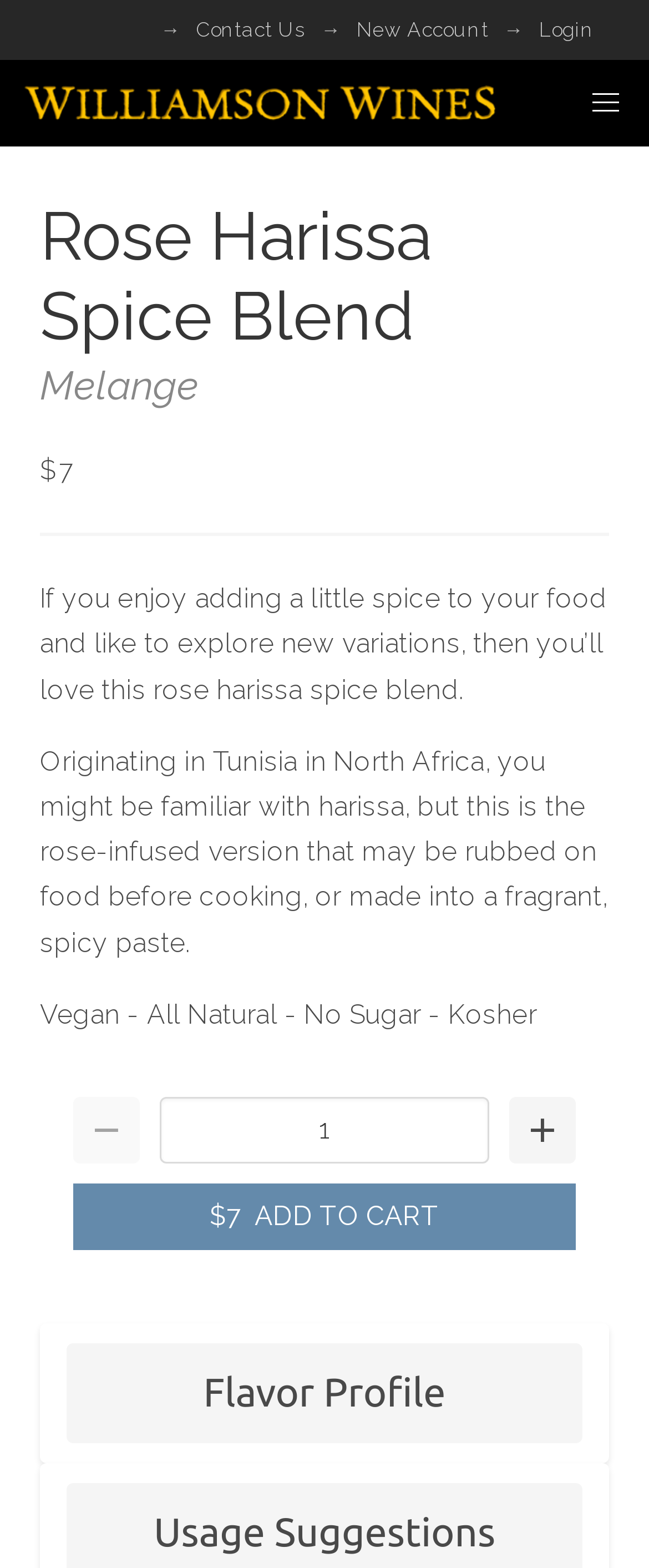Identify the bounding box for the described UI element: "aria-label="menu"".

[0.867, 0.038, 1.0, 0.093]